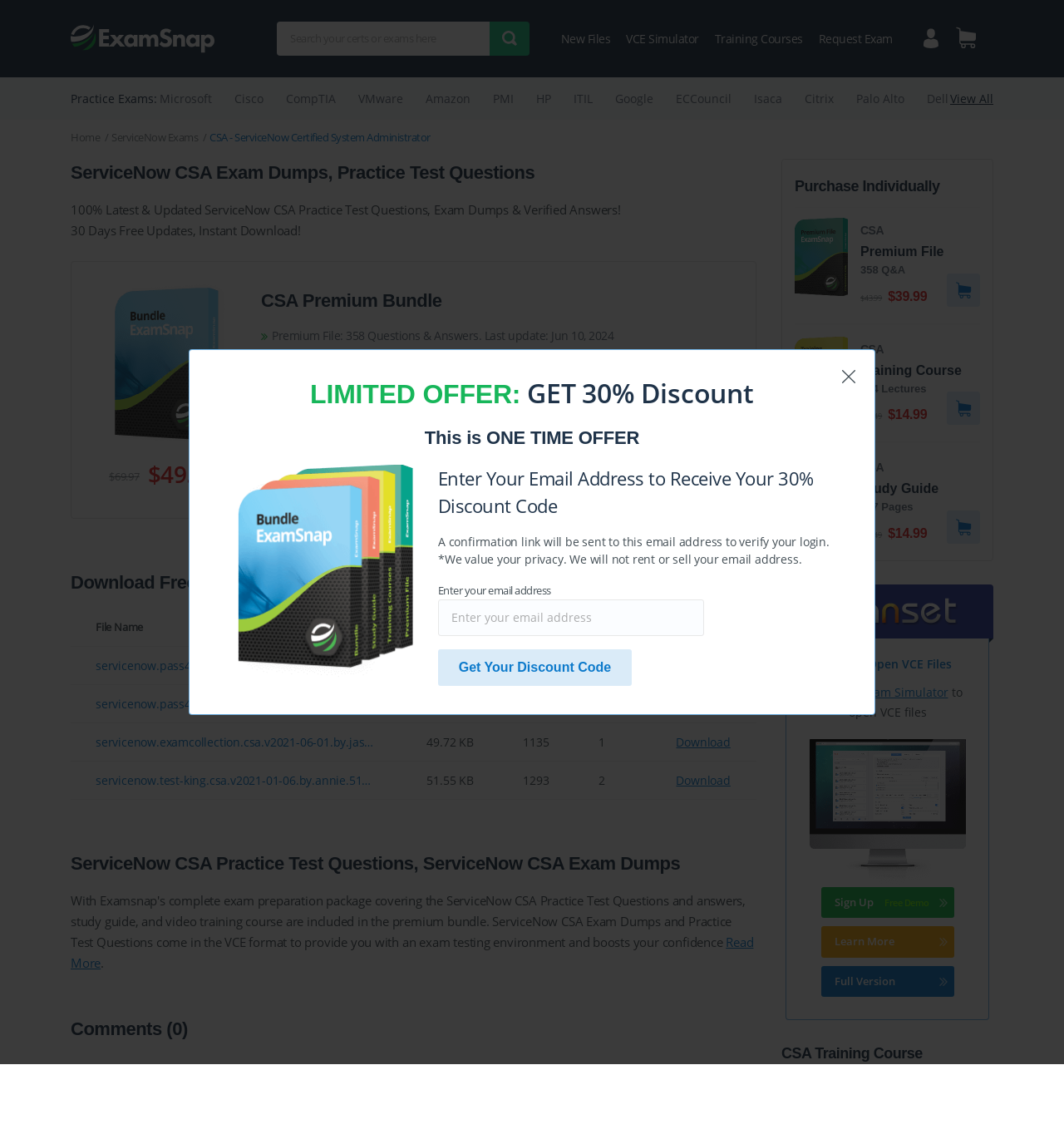From the webpage screenshot, predict the bounding box of the UI element that matches this description: "How to Open VCE Files".

[0.759, 0.578, 0.909, 0.593]